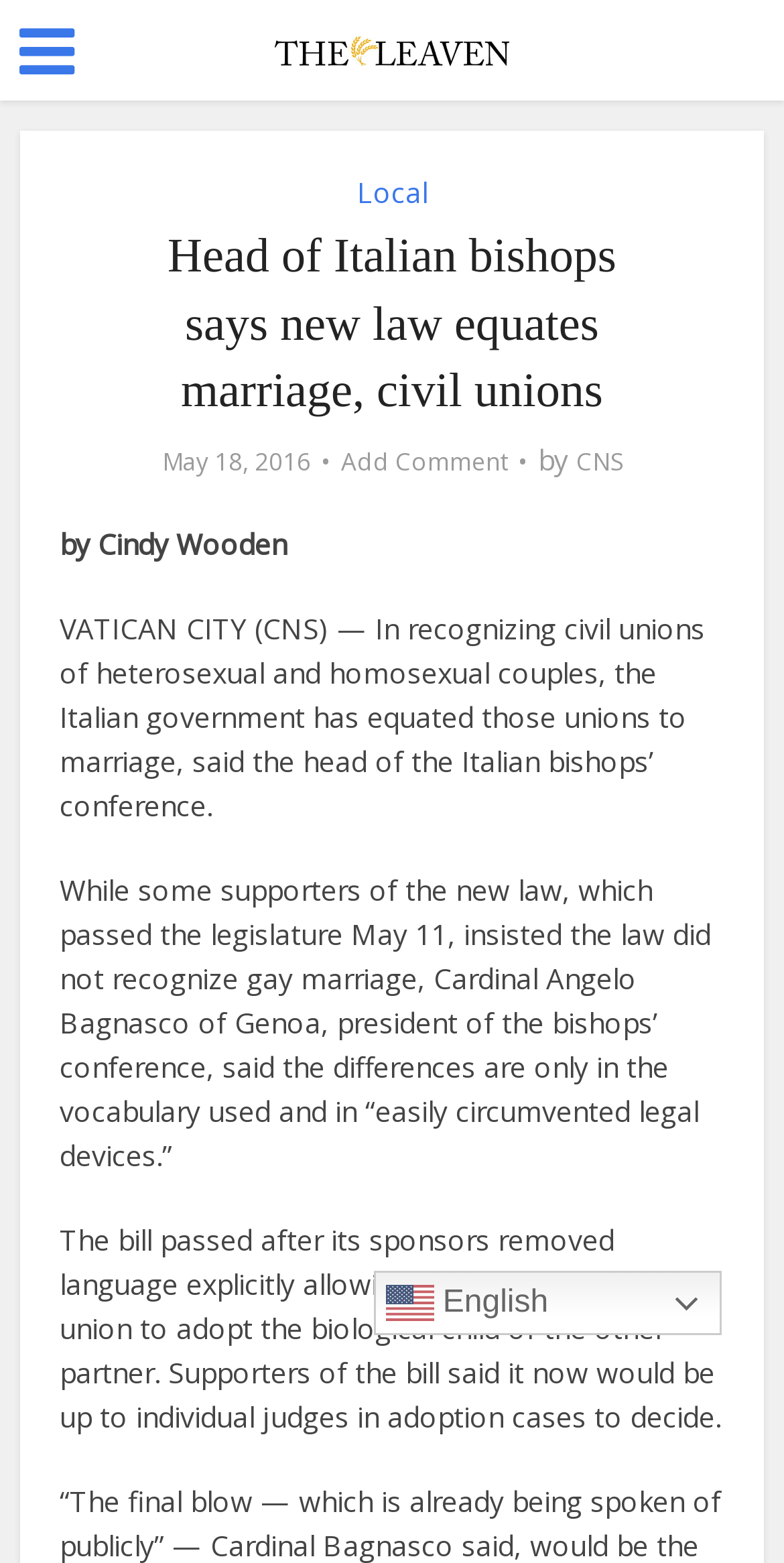Identify and extract the main heading of the webpage.

Head of Italian bishops says new law equates marriage, civil unions